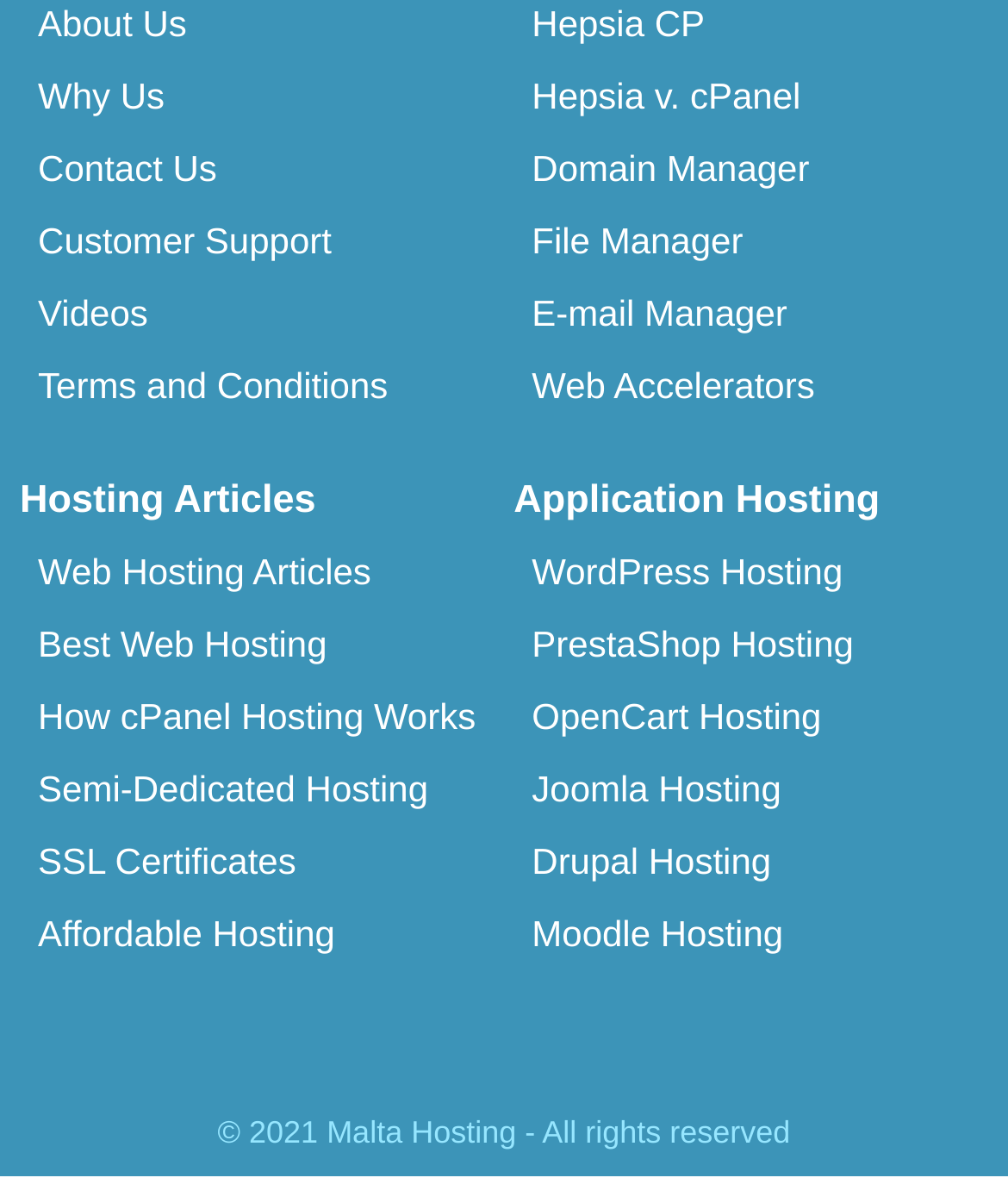What is the name of the control panel mentioned?
Please provide a detailed and comprehensive answer to the question.

The webpage mentions Hepsia CP as a control panel, and also compares it with cPanel. It also lists various features of Hepsia CP, including Domain Manager, File Manager, E-mail Manager, and Web Accelerators.